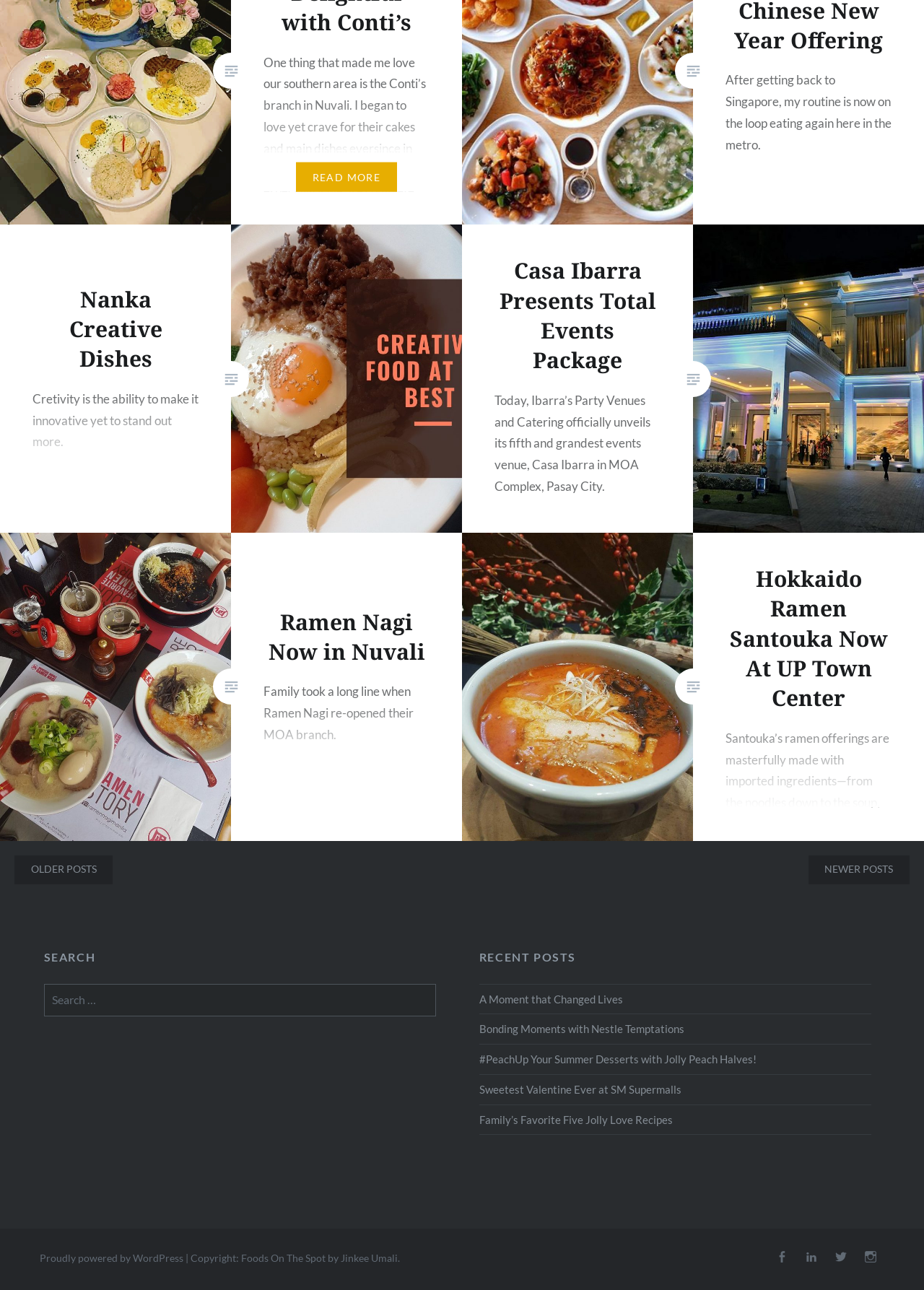Please determine the bounding box coordinates of the element to click on in order to accomplish the following task: "Read more about Conti's branch in Nuvali". Ensure the coordinates are four float numbers ranging from 0 to 1, i.e., [left, top, right, bottom].

[0.32, 0.126, 0.43, 0.149]